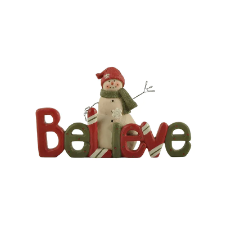What is the snowman positioned next to?
Please answer the question with a single word or phrase, referencing the image.

The word 'Believe'